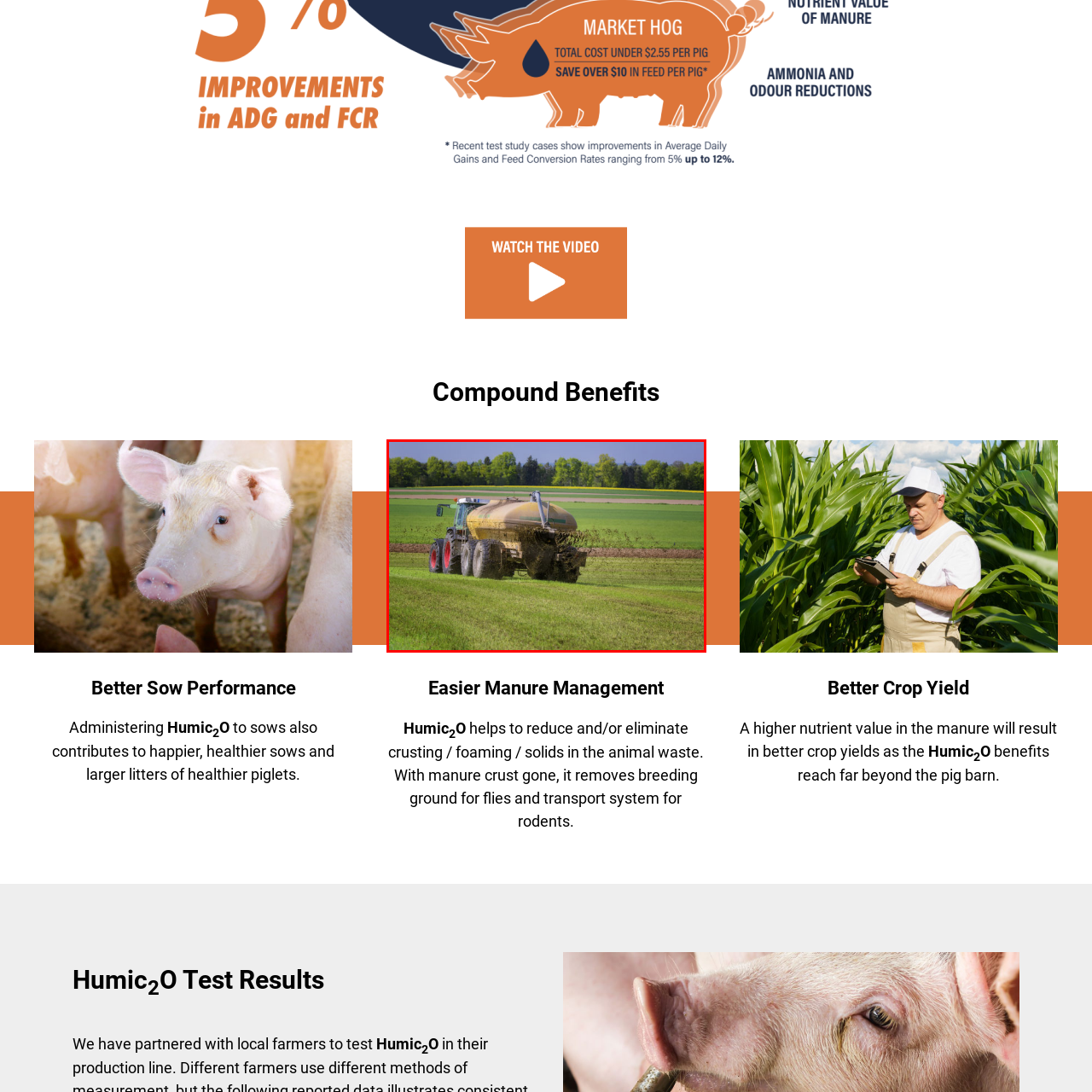What is the color of the fields in the image?  
Study the image enclosed by the red boundary and furnish a detailed answer based on the visual details observed in the image.

The fields in the image are a vibrant green, showcasing a fertile landscape ideal for farming. The greenery surrounds the scene, with fields stretching into the distance.